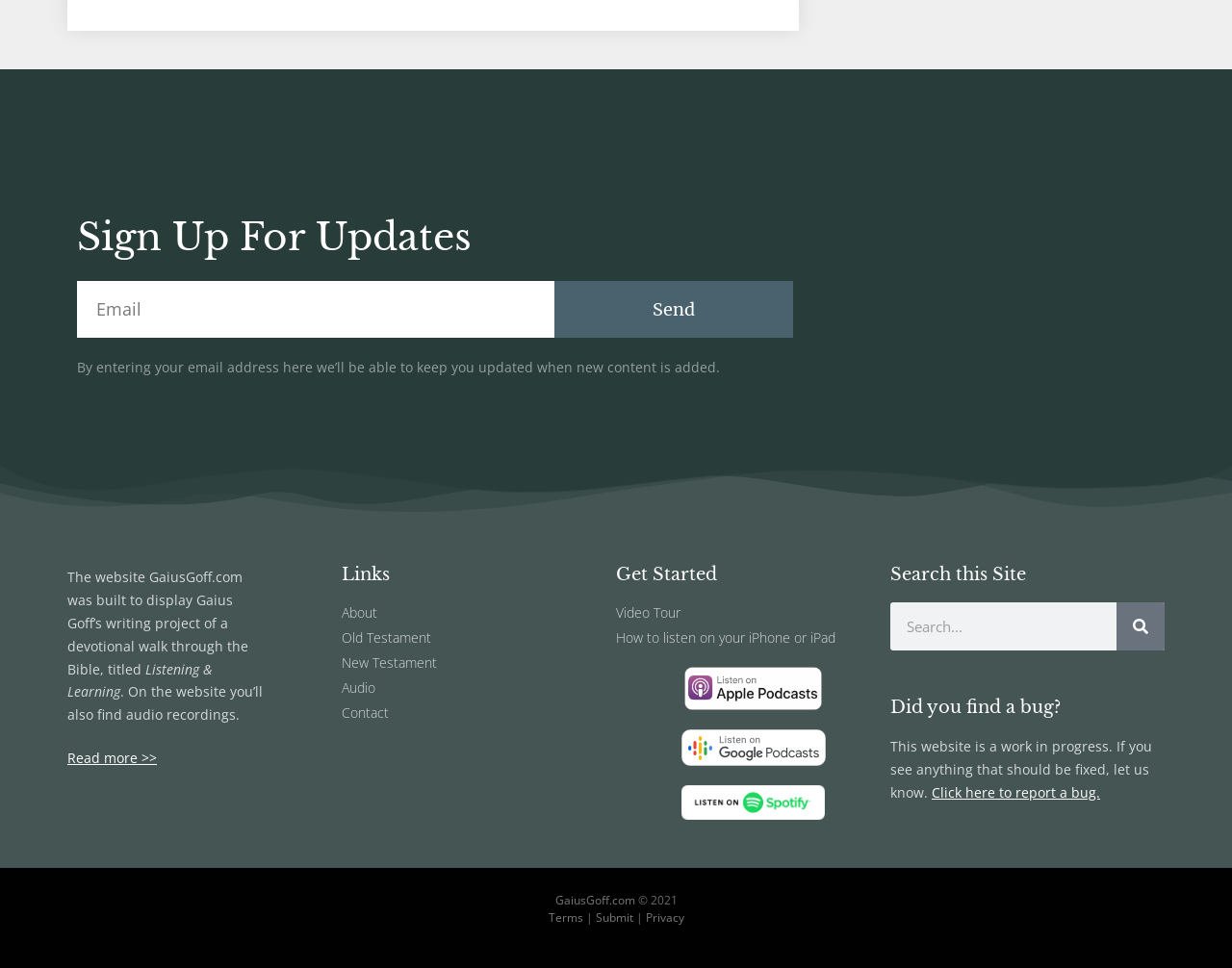Locate the bounding box coordinates of the clickable region to complete the following instruction: "Read more."

[0.055, 0.773, 0.127, 0.792]